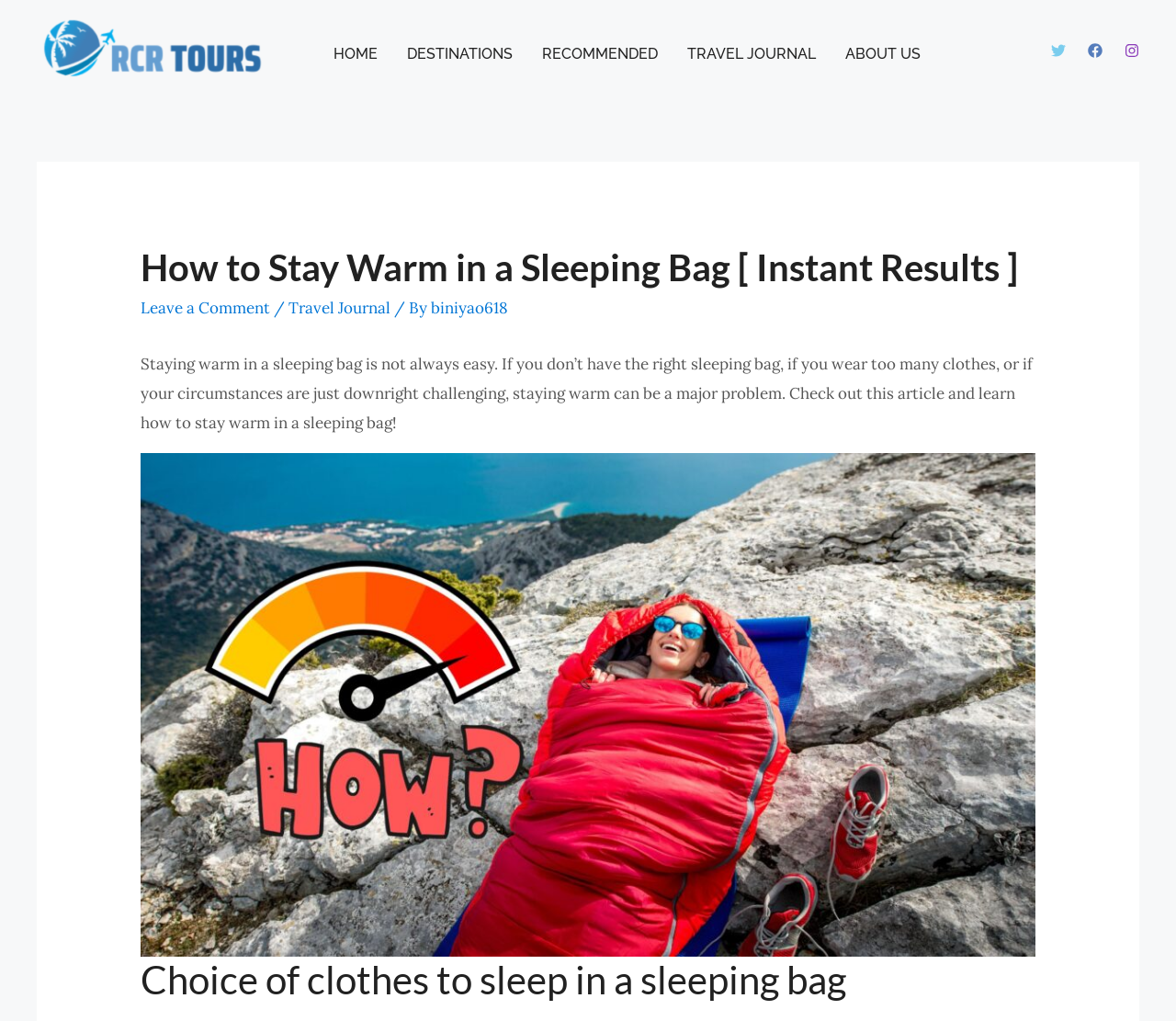Determine the bounding box coordinates for the UI element described. Format the coordinates as (top-left x, top-left y, bottom-right x, bottom-right y) and ensure all values are between 0 and 1. Element description: Leave a Comment

[0.12, 0.291, 0.23, 0.311]